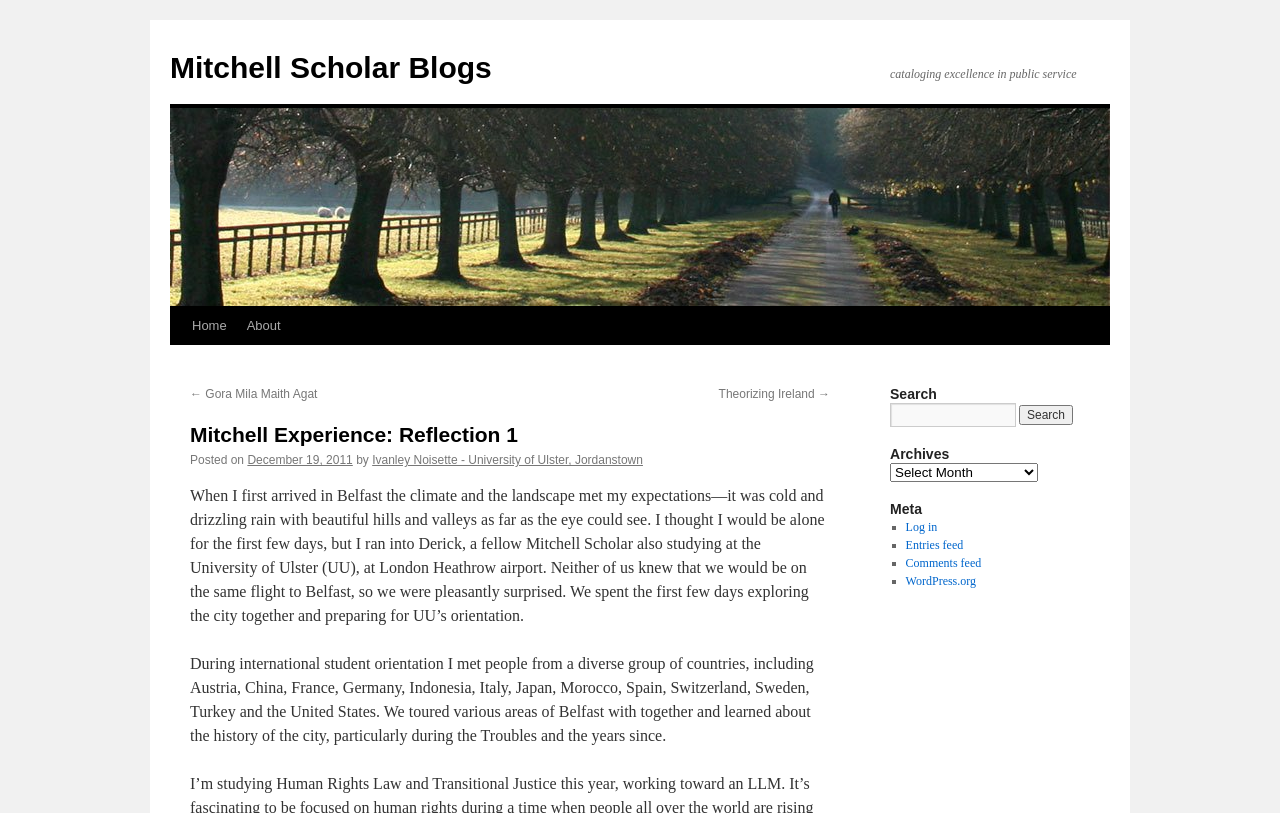Identify the bounding box of the HTML element described as: "name="s"".

[0.695, 0.496, 0.794, 0.525]